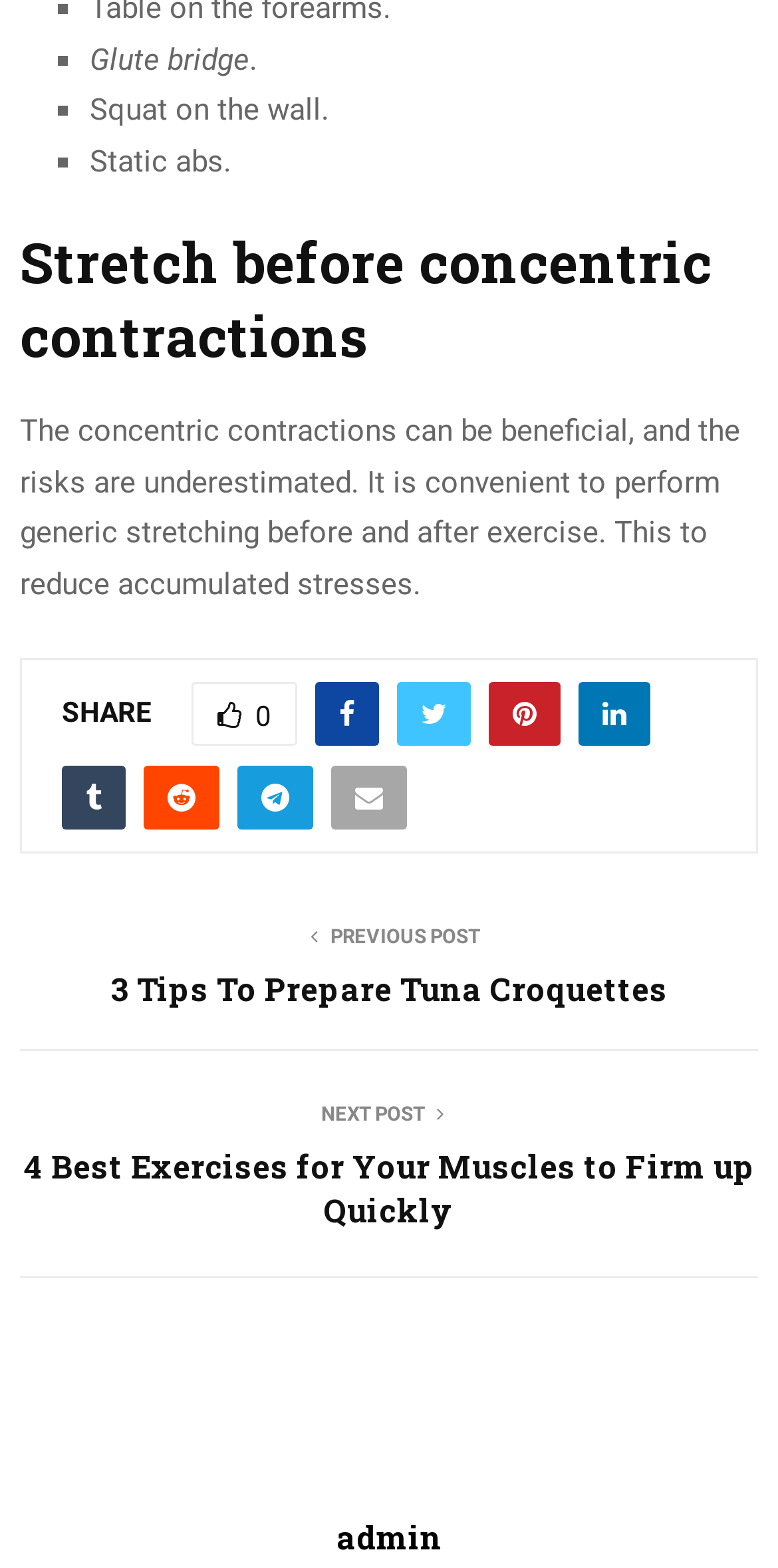From the webpage screenshot, predict the bounding box of the UI element that matches this description: "parent_node: SHARE0".

[0.405, 0.435, 0.487, 0.476]